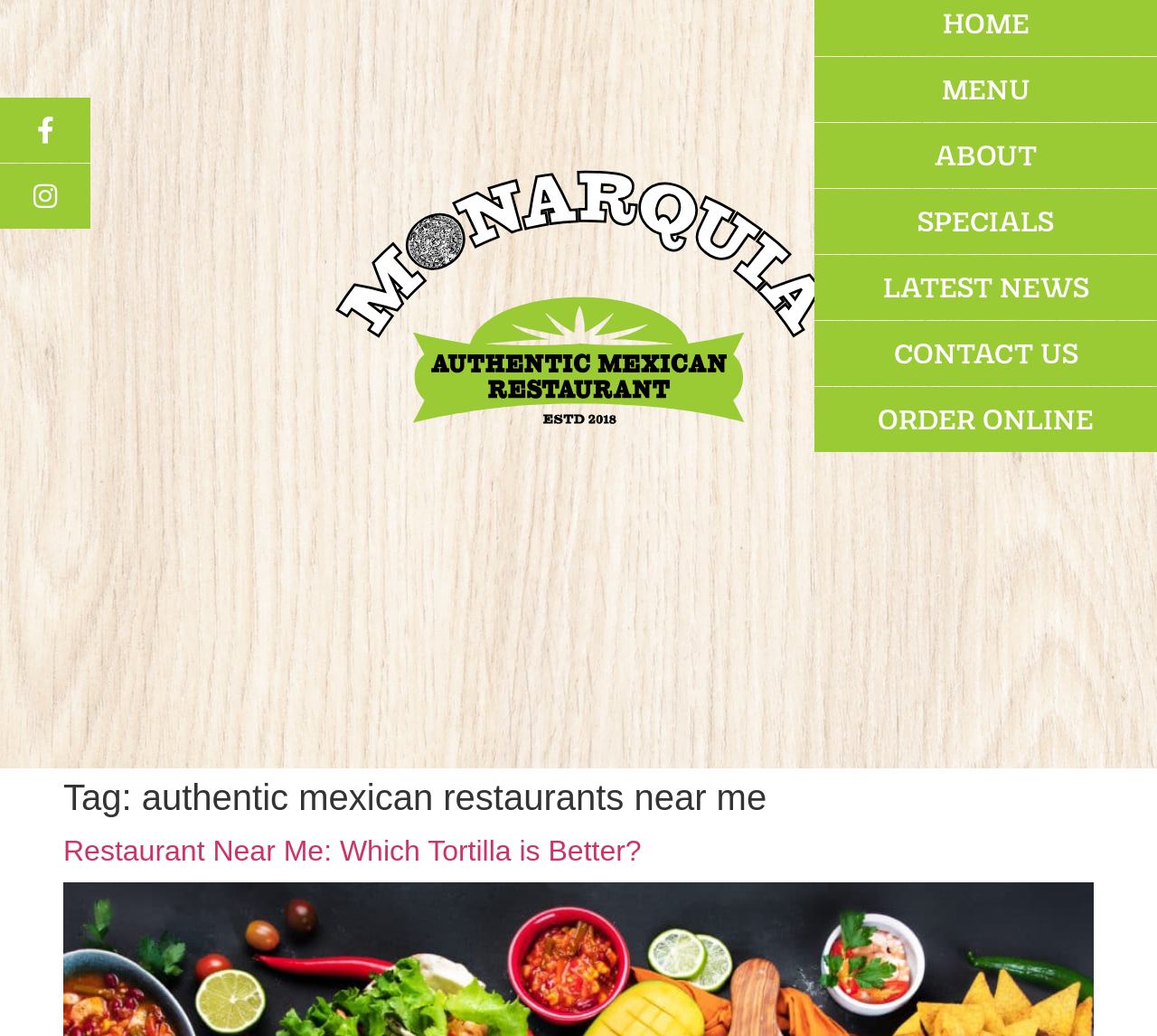How many links are there in the menu? From the image, respond with a single word or brief phrase.

6